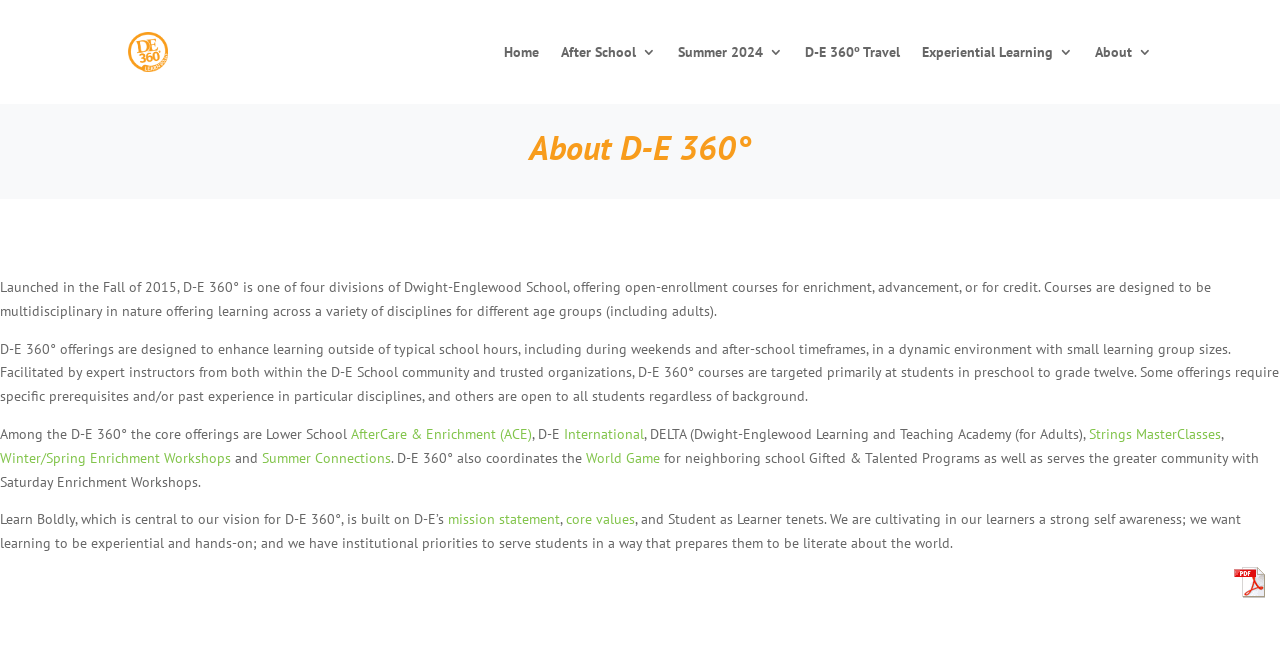What is the vision of D-E 360°?
Based on the image, give a one-word or short phrase answer.

Learn Boldly